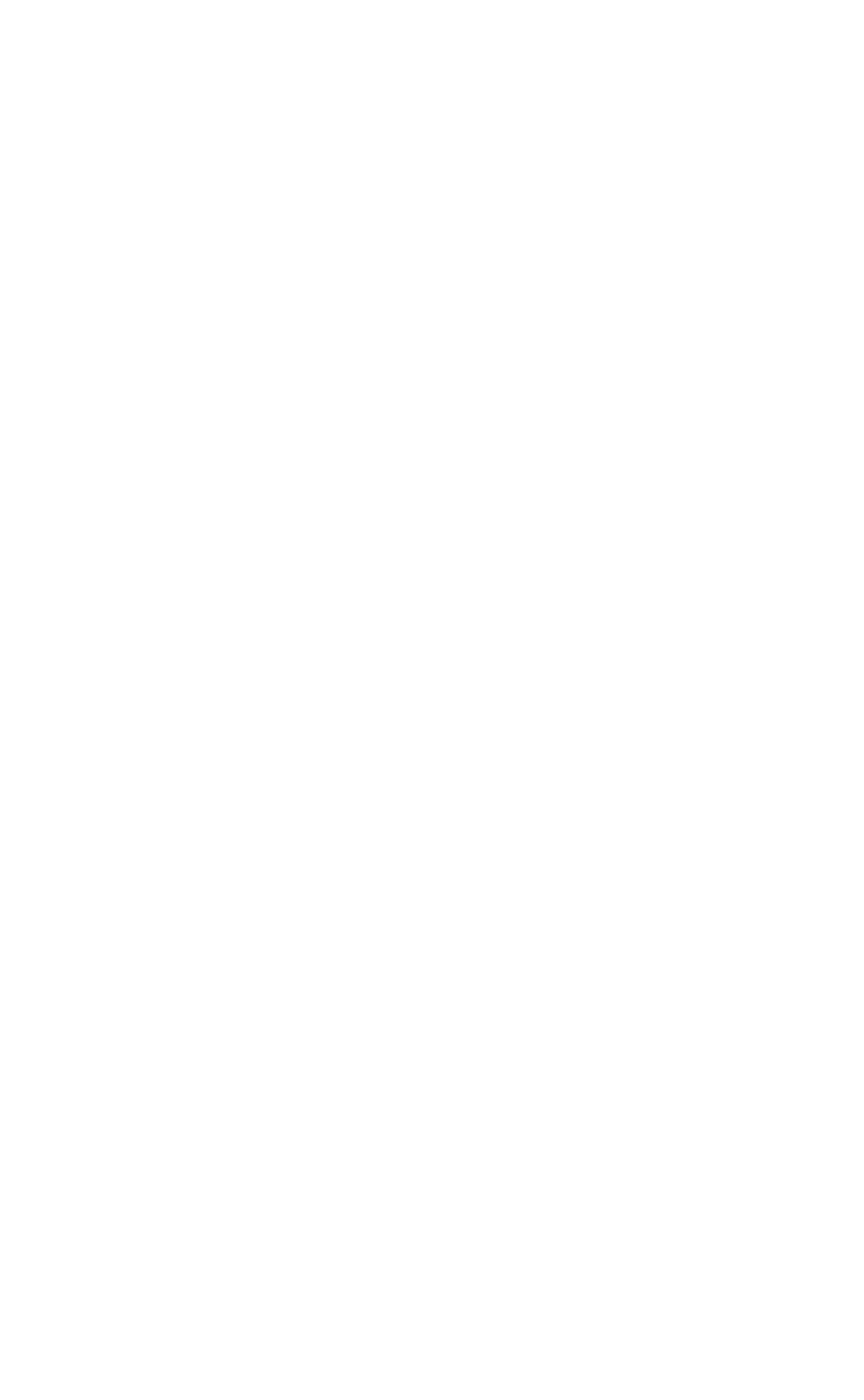Please provide a detailed answer to the question below based on the screenshot: 
What is the website powered by?

The website is powered by www.300.cn, which is obtained from the link element at the bottom of the webpage, which reads 'Powered by www.300.cn'.